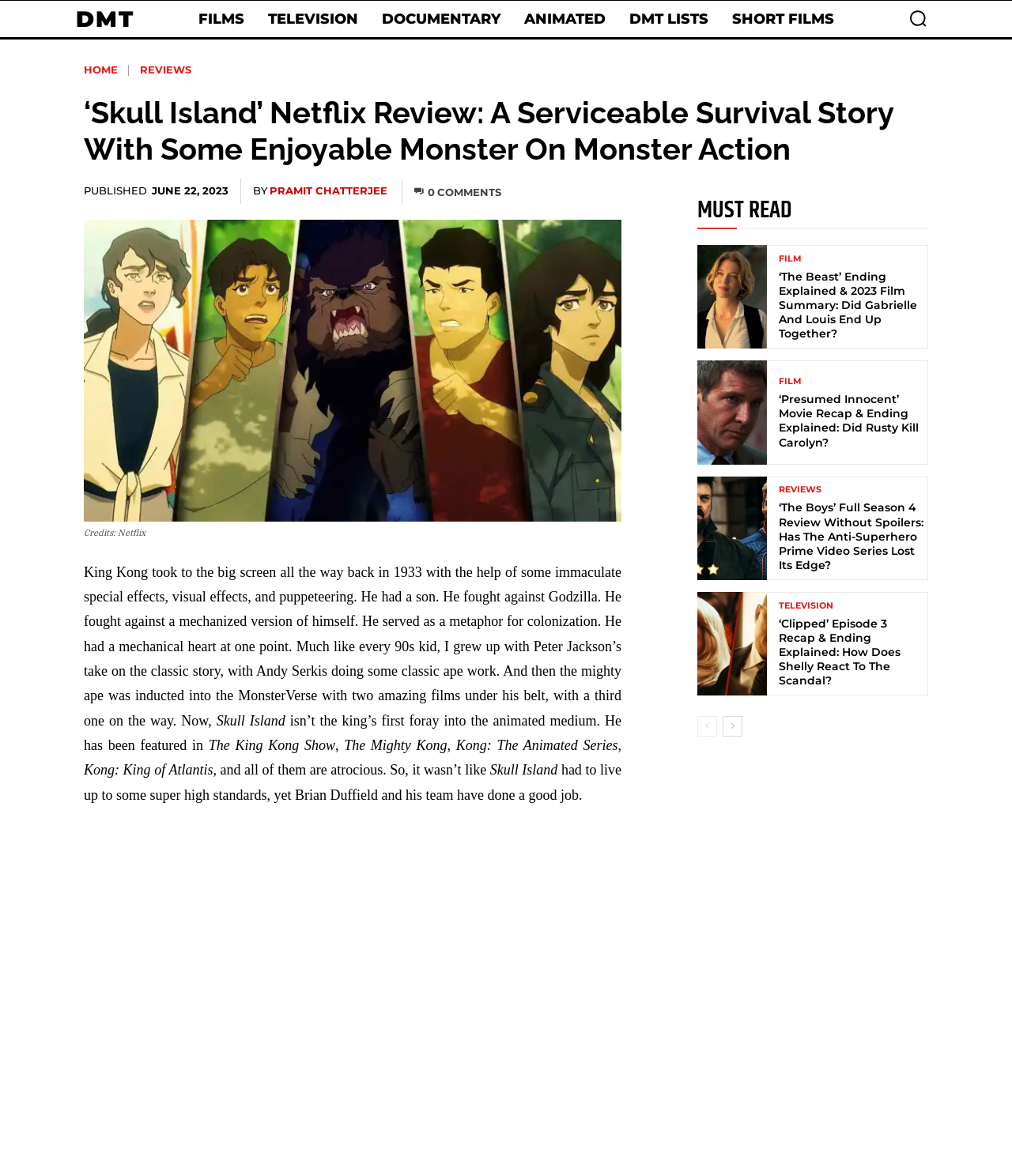What is the navigation button at the bottom right?
Offer a detailed and full explanation in response to the question.

The navigation button at the bottom right is 'next-page' as indicated by the link element with bounding box coordinates [0.714, 0.609, 0.734, 0.627]